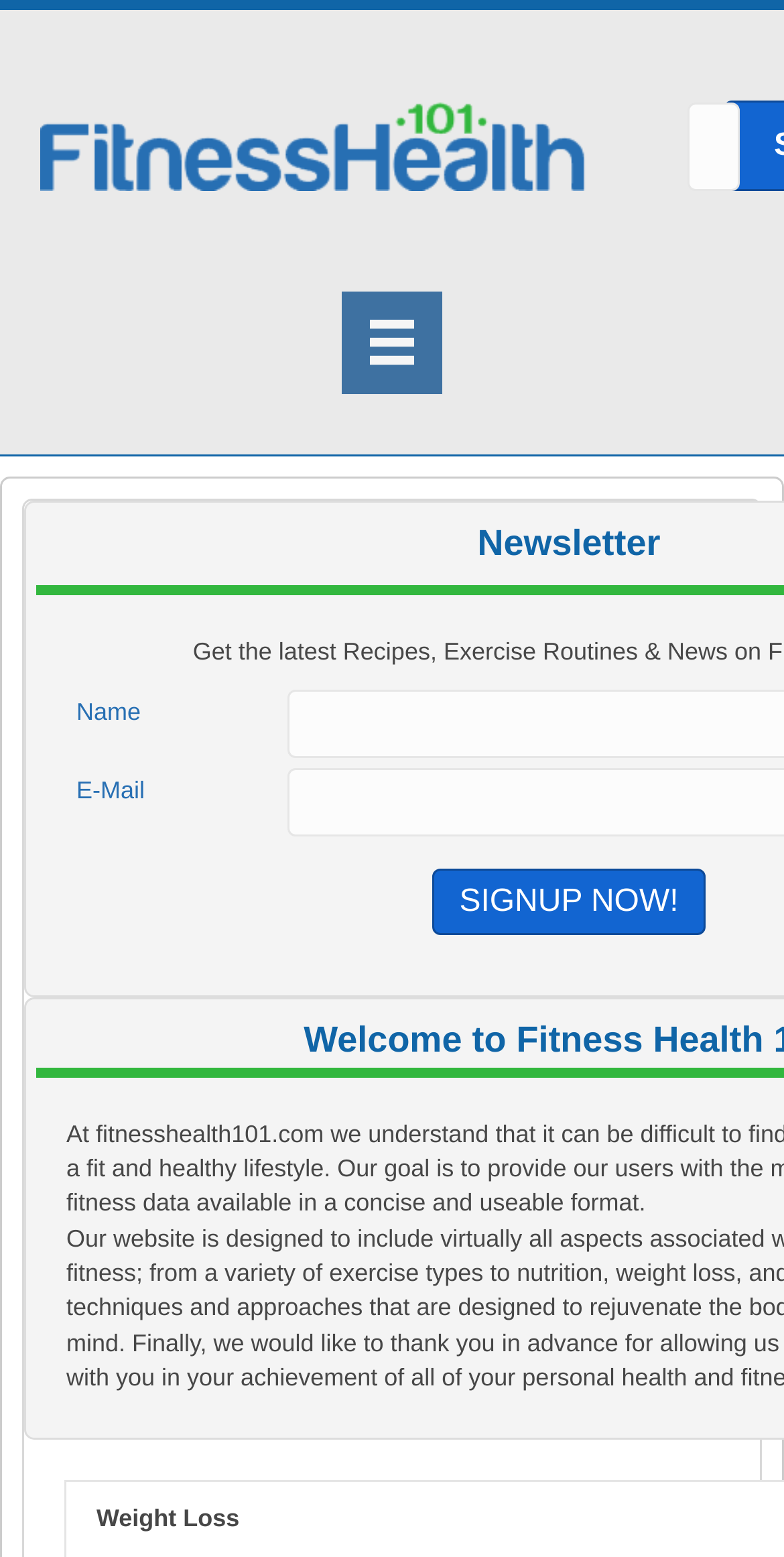Please provide a comprehensive answer to the question below using the information from the image: What is the position of the search form on the webpage?

The search form is located at the top right corner of the webpage, with its bounding box coordinates indicating that it is positioned between 0.877 and 0.923 horizontally, and between 0.065 and 0.122 vertically.